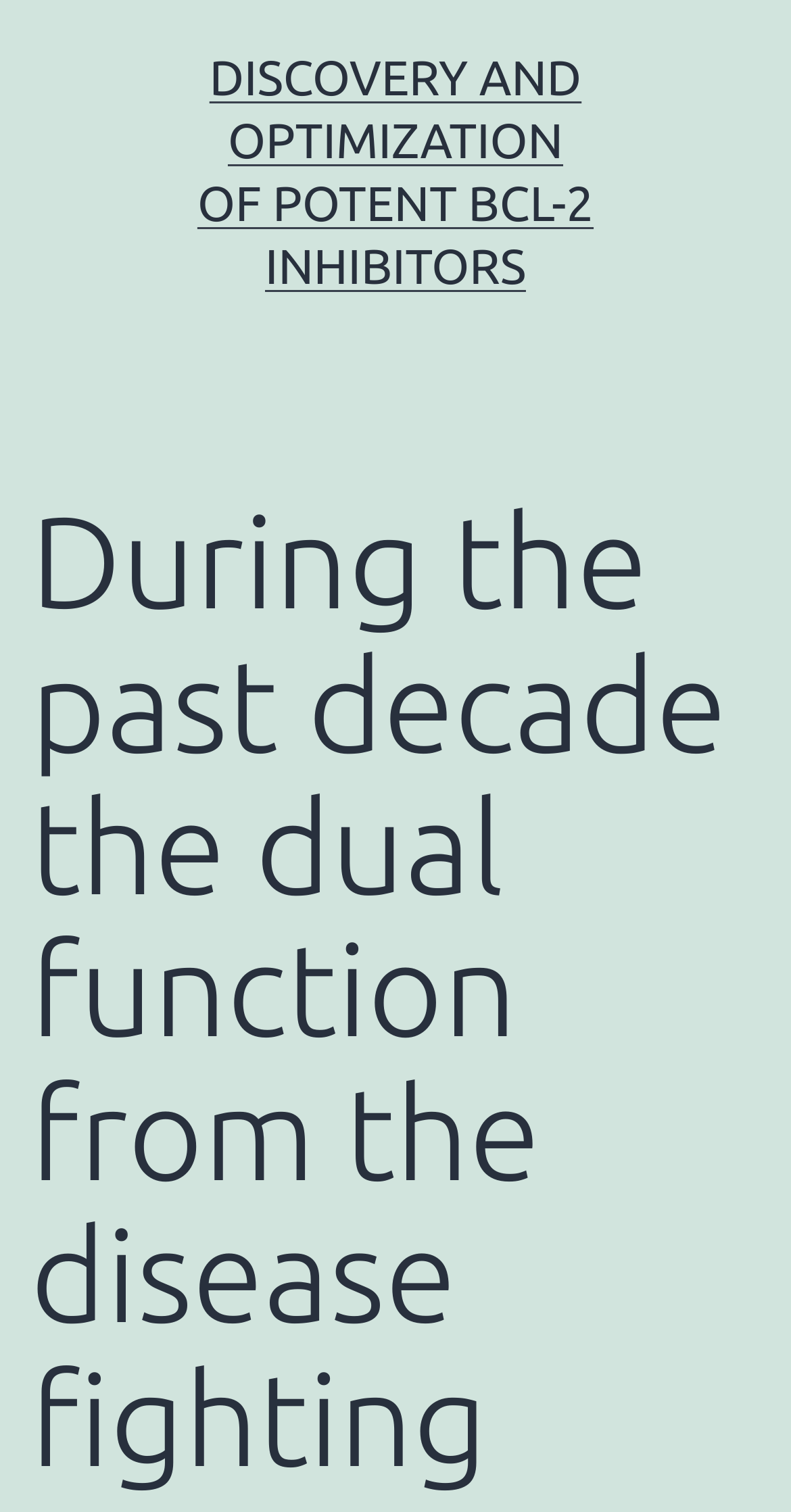Identify and extract the main heading from the webpage.

During the past decade the dual function from the disease fighting